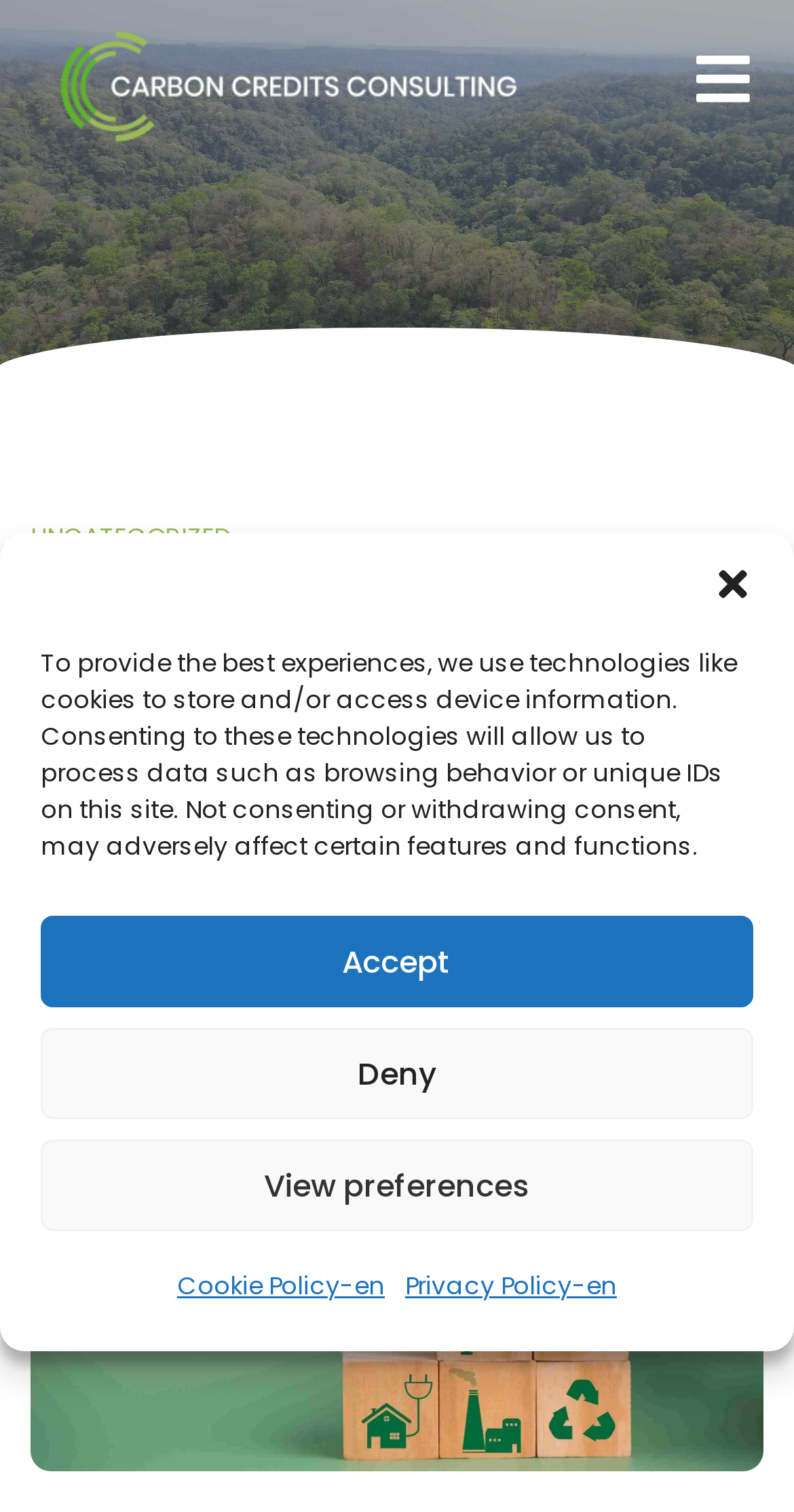What is the logo of the website?
Using the image as a reference, give a one-word or short phrase answer.

LOGO e